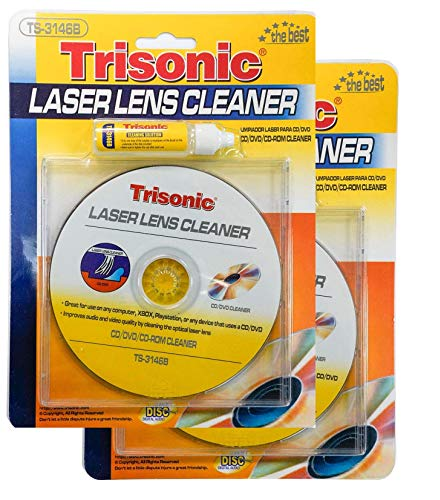What is the benefit of using this product?
Based on the screenshot, provide your answer in one word or phrase.

Excellent quality